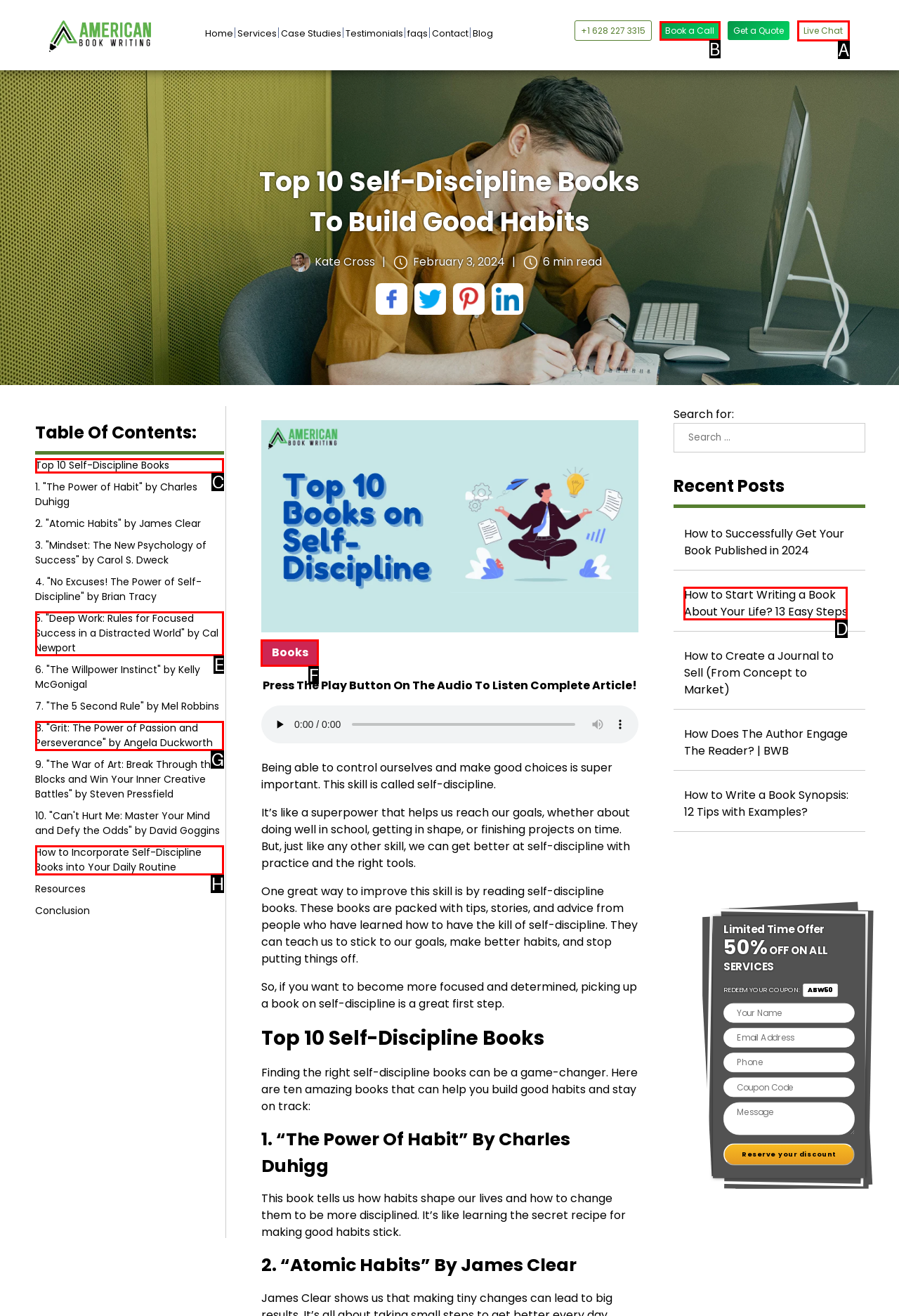Identify the letter that best matches this UI element description: Books
Answer with the letter from the given options.

F